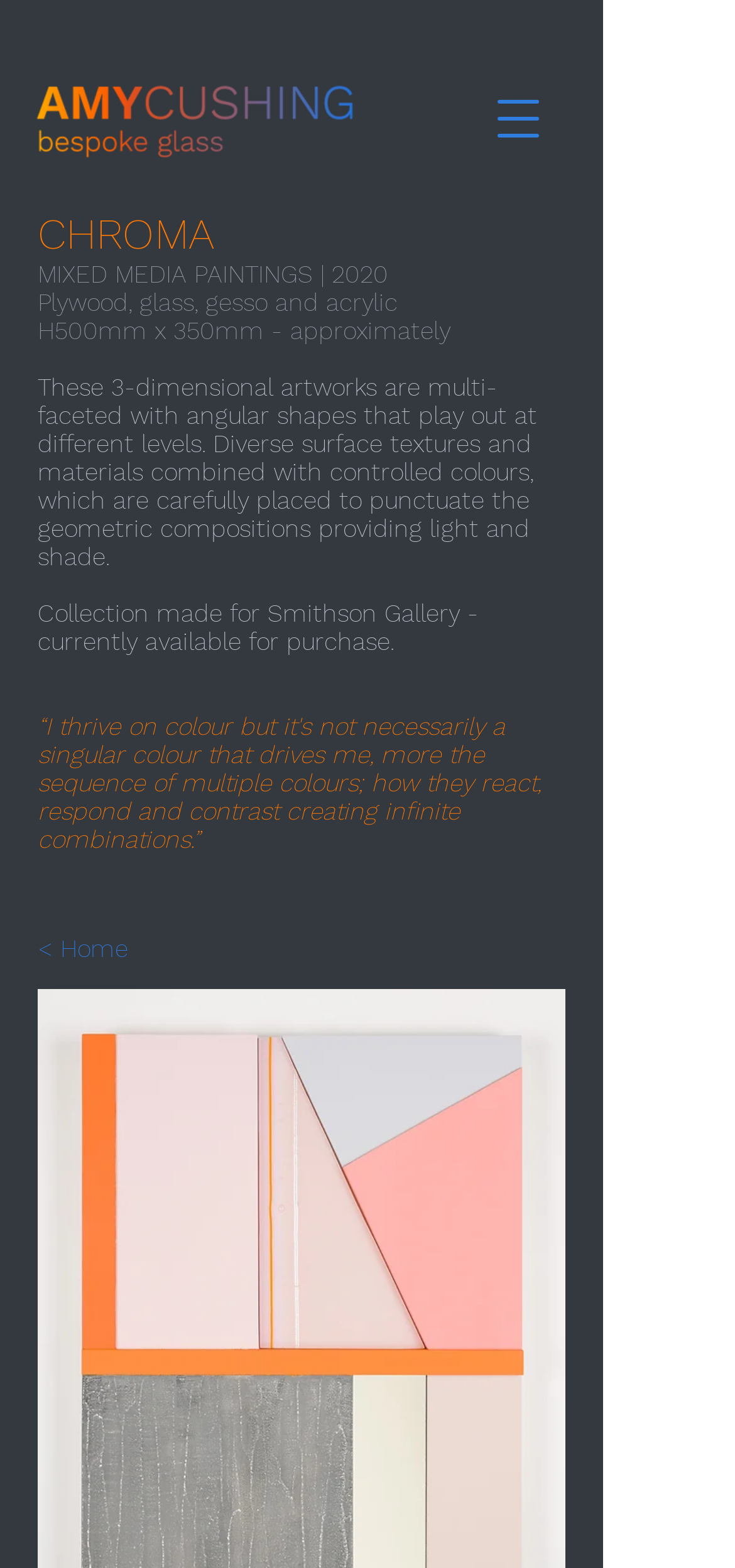What is the name of the artist?
Give a detailed and exhaustive answer to the question.

The name of the artist can be found in the title of the webpage, 'Chroma-pink | Amy Cushing | Bespoke glass', which suggests that Amy Cushing is the artist behind the artwork.